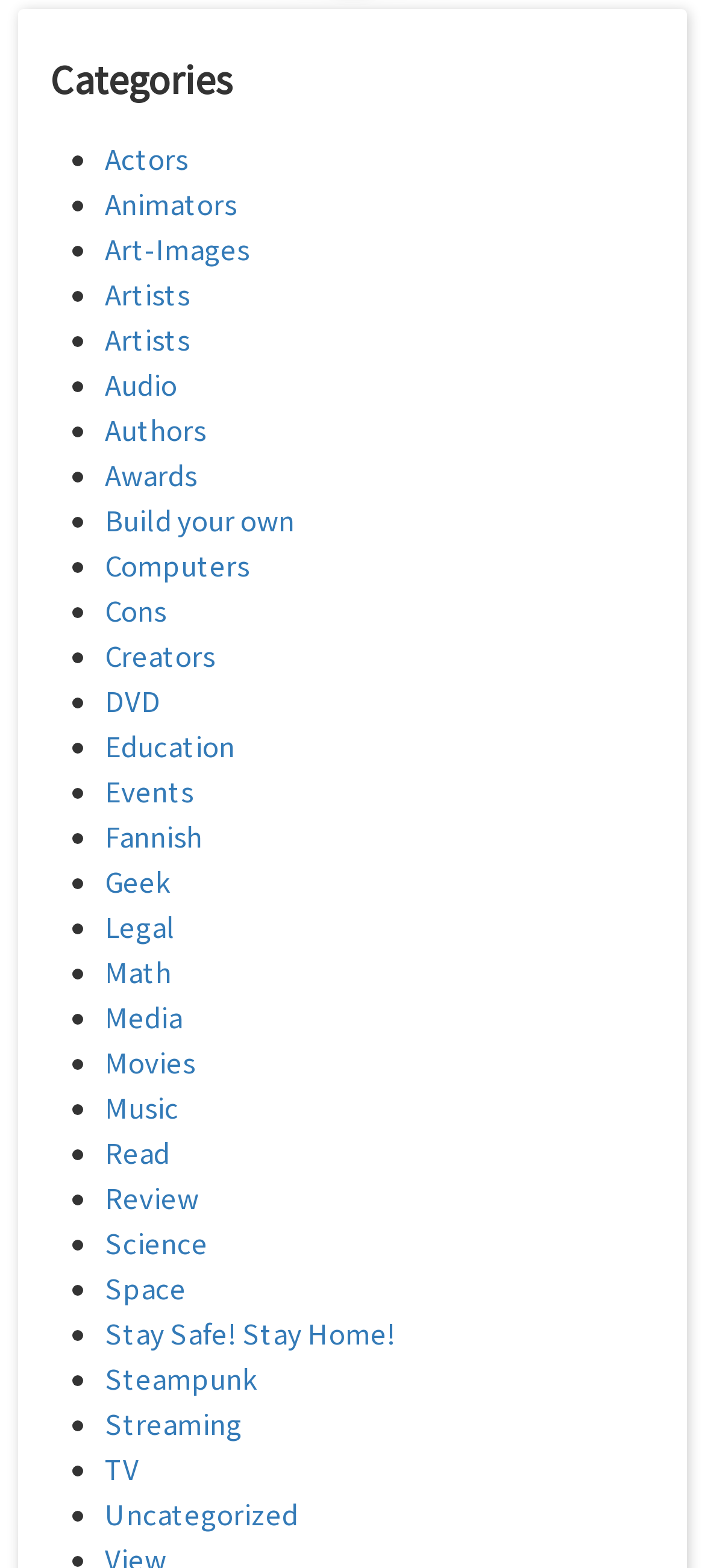Look at the image and give a detailed response to the following question: Is there a link related to 'Science'?

Yes, there is a link related to 'Science' because one of the list items with a link is labeled as 'Science'.